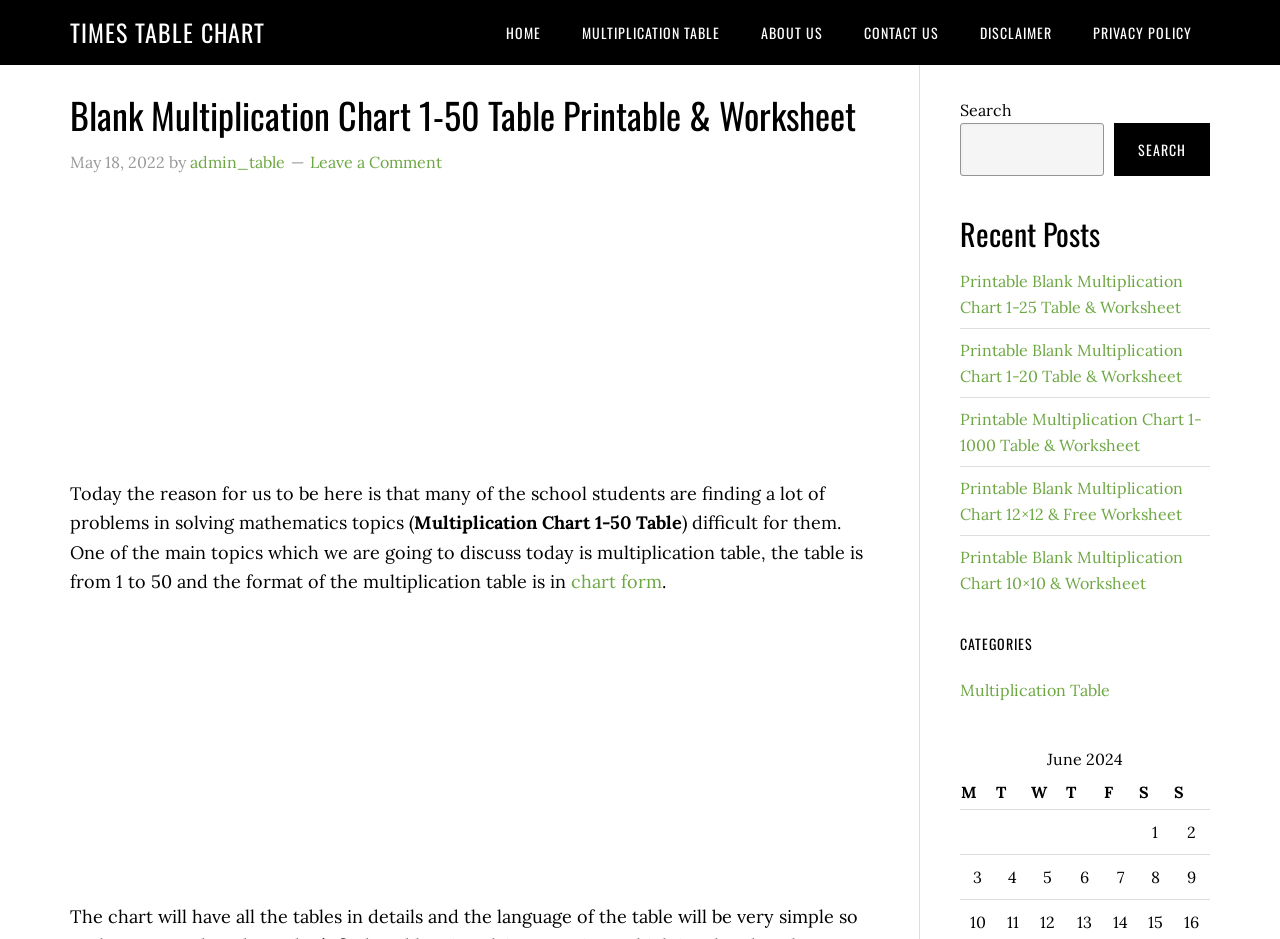What is the purpose of the multiplication table?
Refer to the screenshot and answer in one word or phrase.

Solving math problems